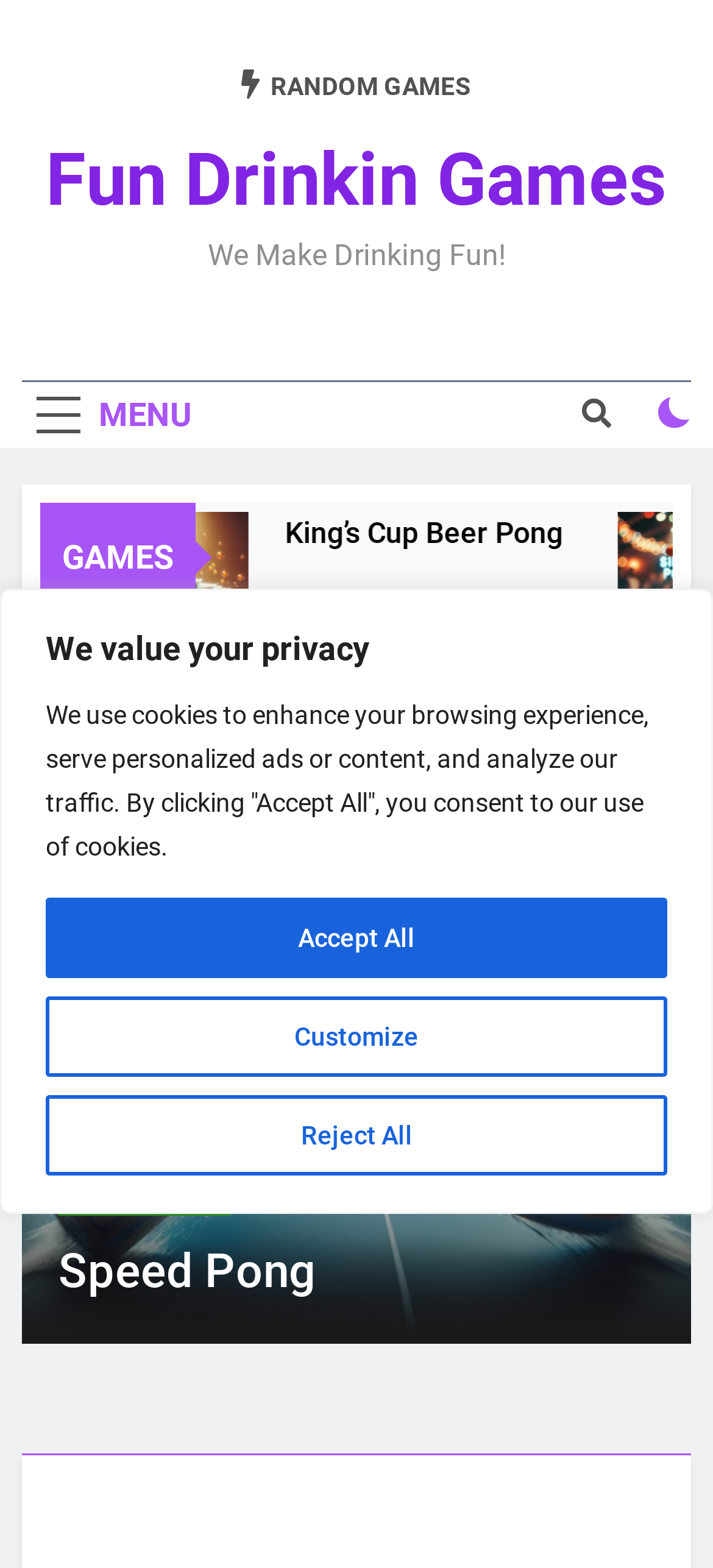Extract the bounding box coordinates for the UI element described by the text: "King’s Cup Beer Pong". The coordinates should be in the form of [left, top, right, bottom] with values between 0 and 1.

[0.082, 0.793, 0.713, 0.828]